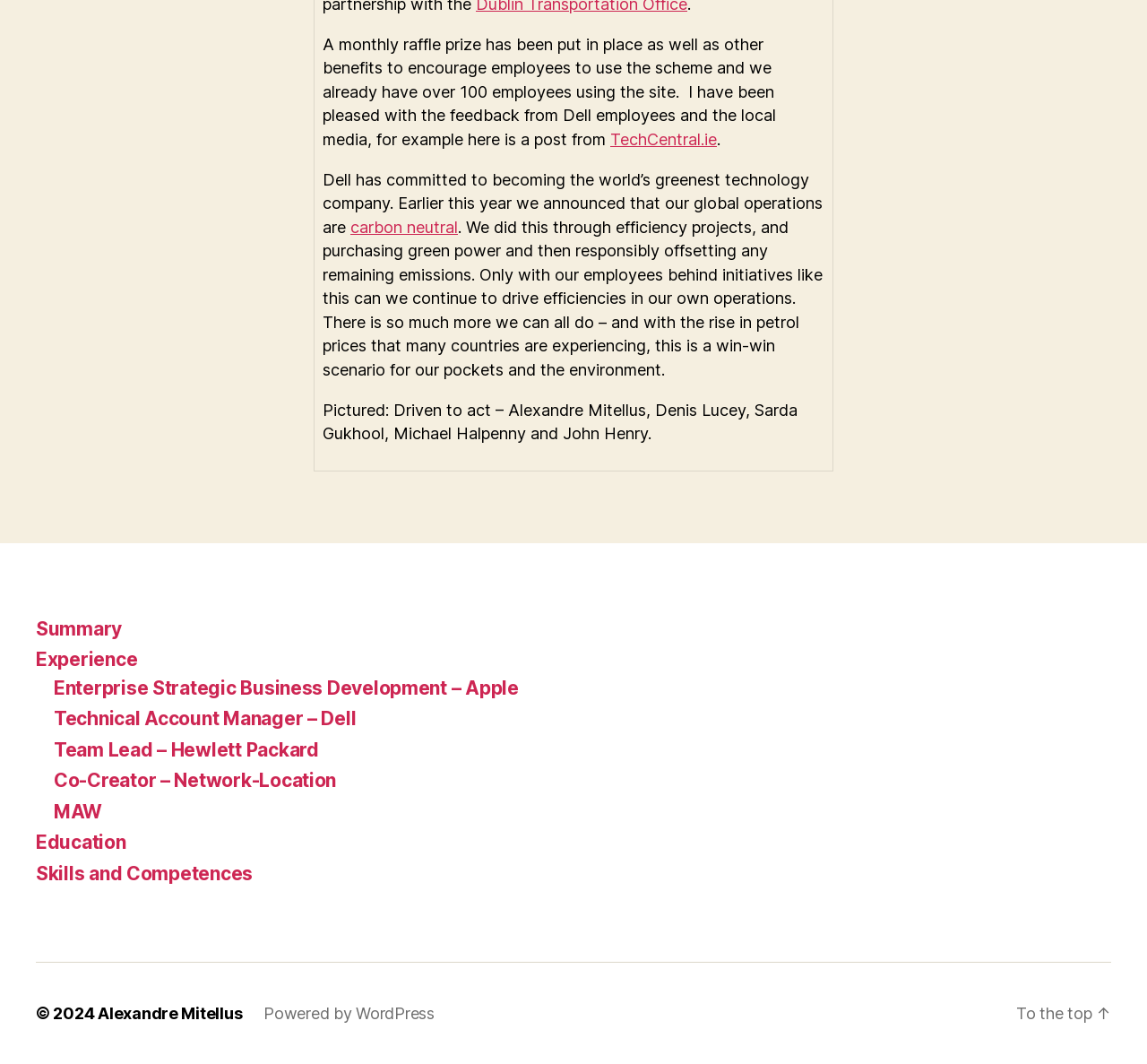Extract the bounding box for the UI element that matches this description: "Technical Account Manager – Dell".

[0.047, 0.665, 0.31, 0.686]